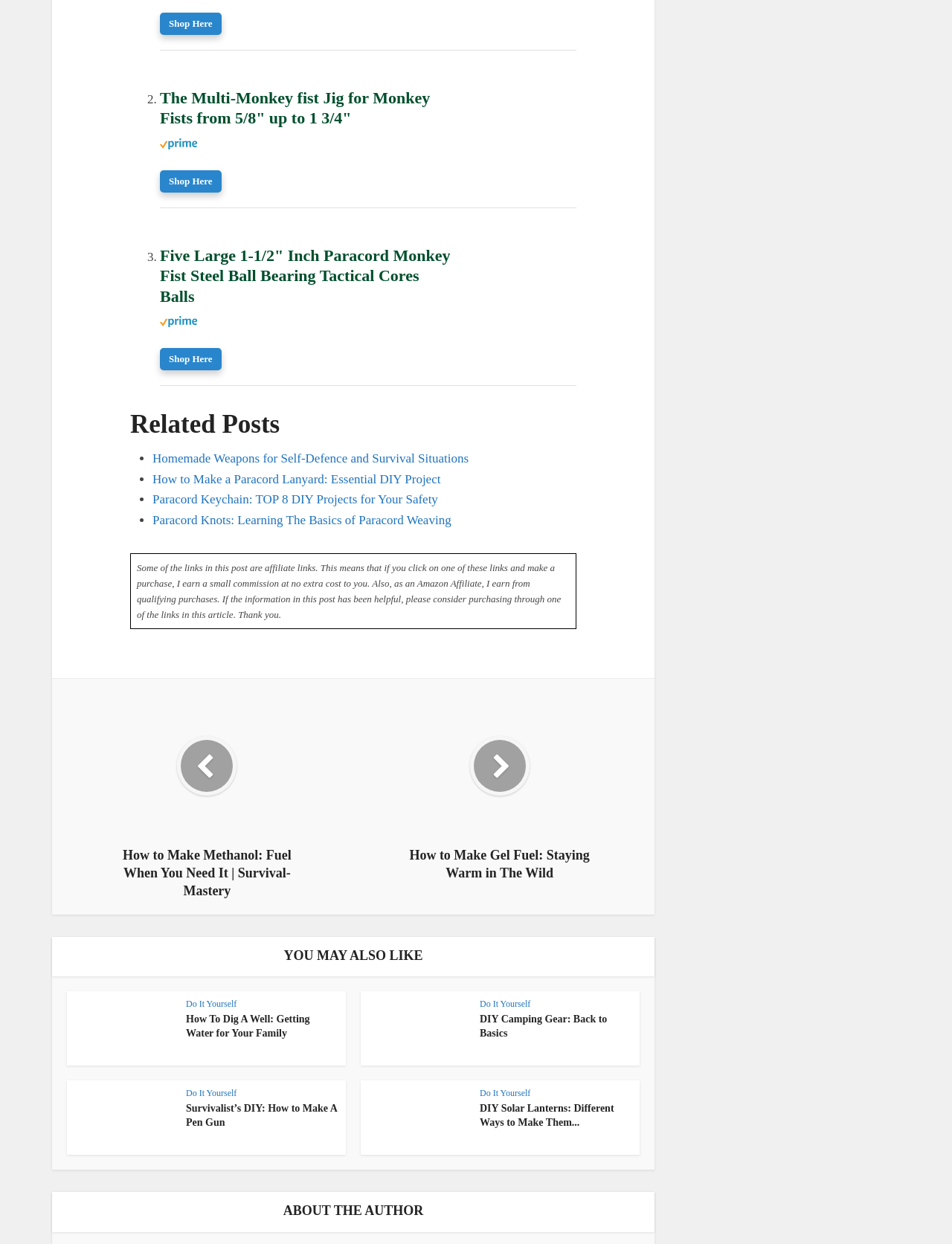Determine the bounding box coordinates of the element that should be clicked to execute the following command: "Explore 'DIY Camping Gear: Back to Basics'".

[0.504, 0.814, 0.664, 0.836]